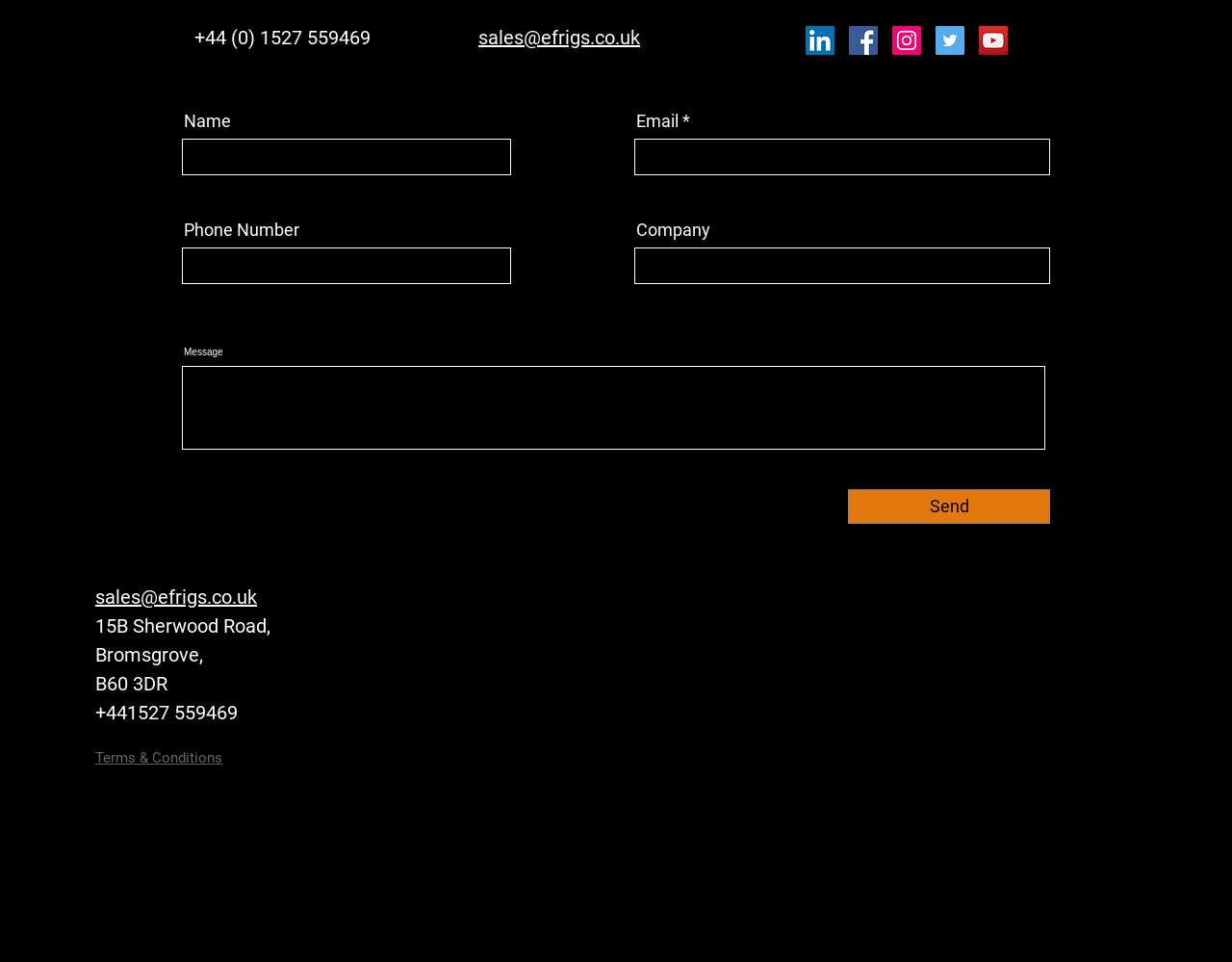Using the information shown in the image, answer the question with as much detail as possible: What is the purpose of the sample collection box?

The webpage lists 'Sample collection box (2 litres)' as one of the items, suggesting that its purpose is to collect samples, possibly of soil or water, for further analysis or research.